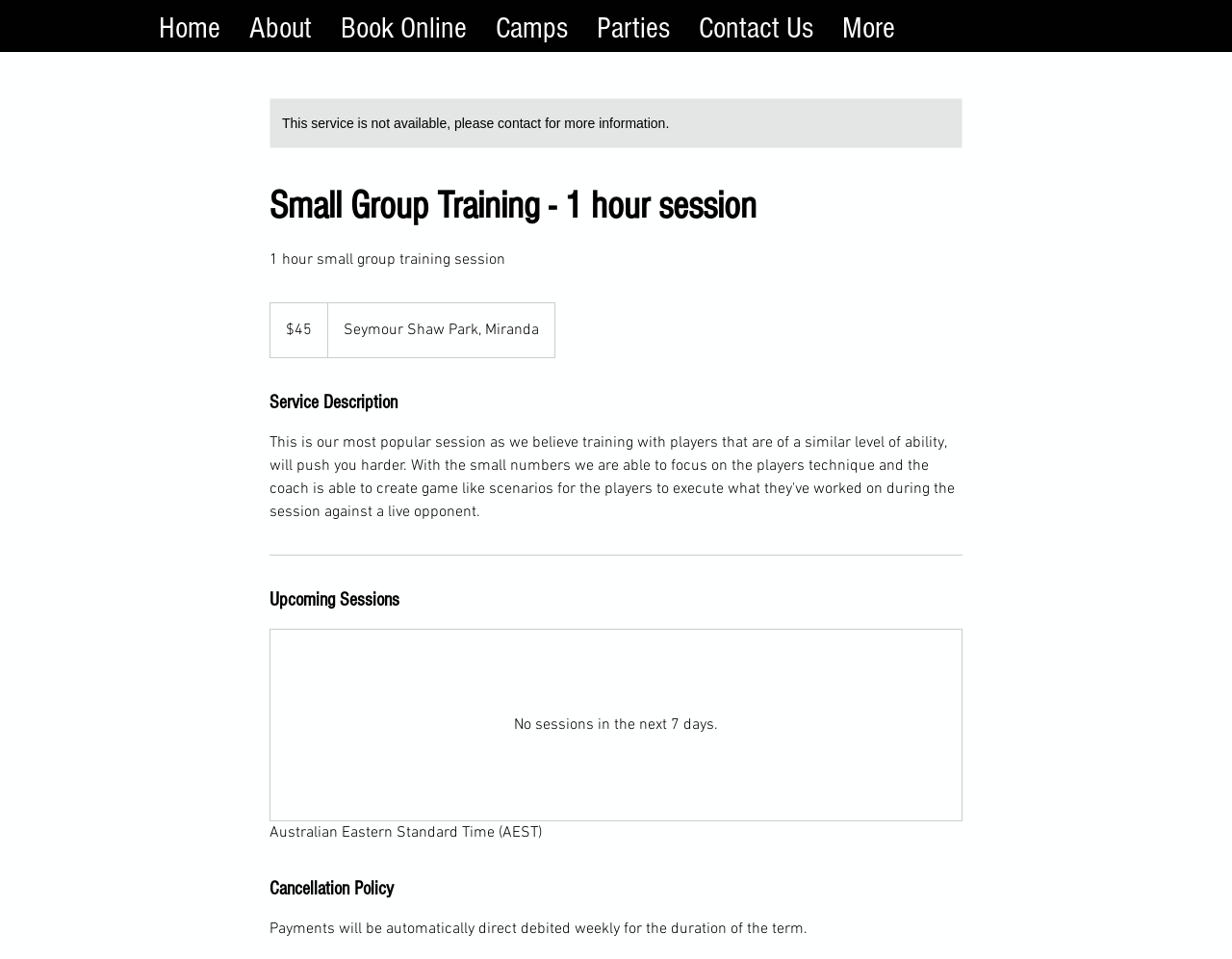Give a one-word or short phrase answer to the question: 
Where is the small group training session held?

Seymour Shaw Park, Miranda